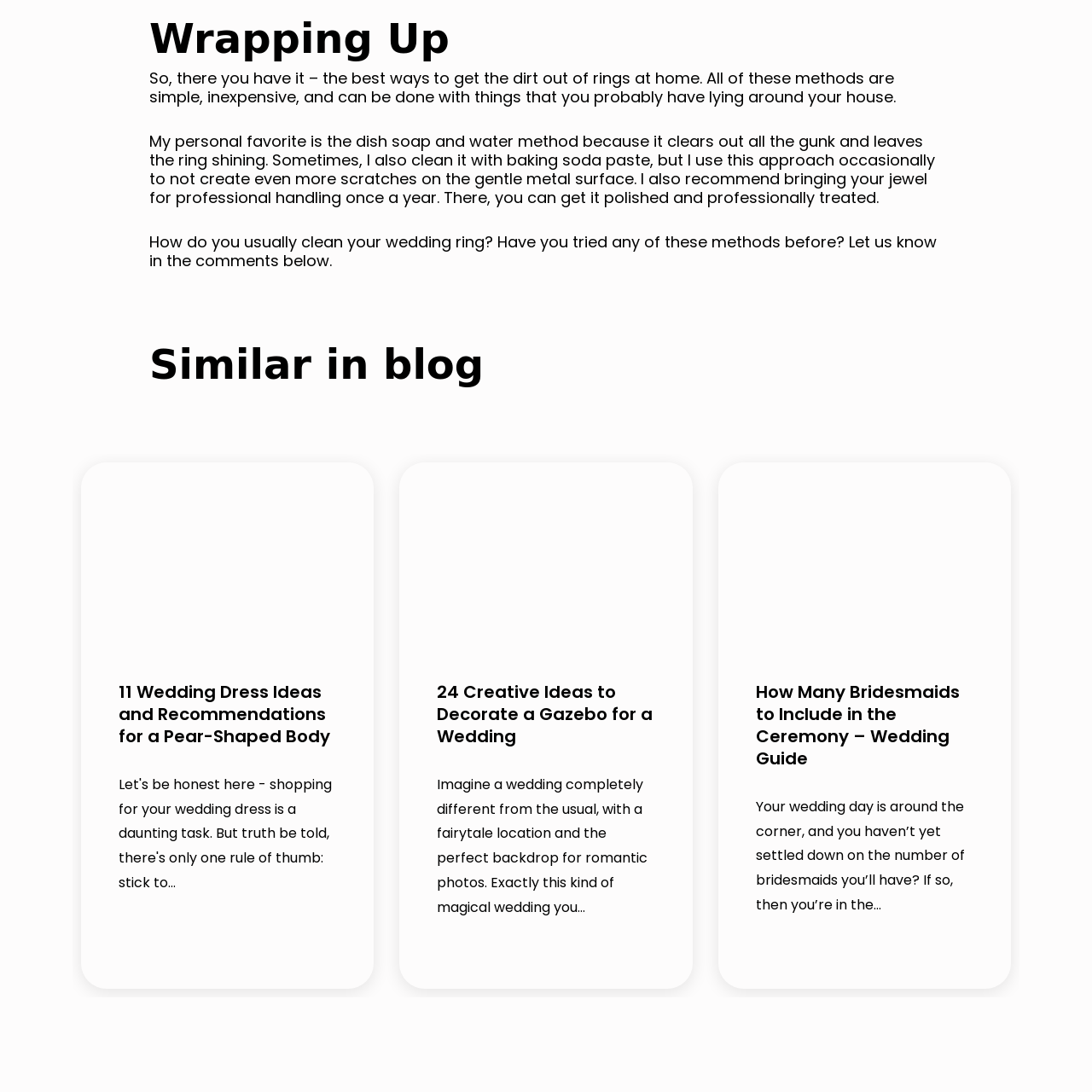What body type is the article tailored for?
Examine the portion of the image surrounded by the red bounding box and deliver a detailed answer to the question.

The article is specifically designed to cater to brides with pear-shaped bodies, offering guidance on finding wedding dresses that flatter and enhance their silhouette.